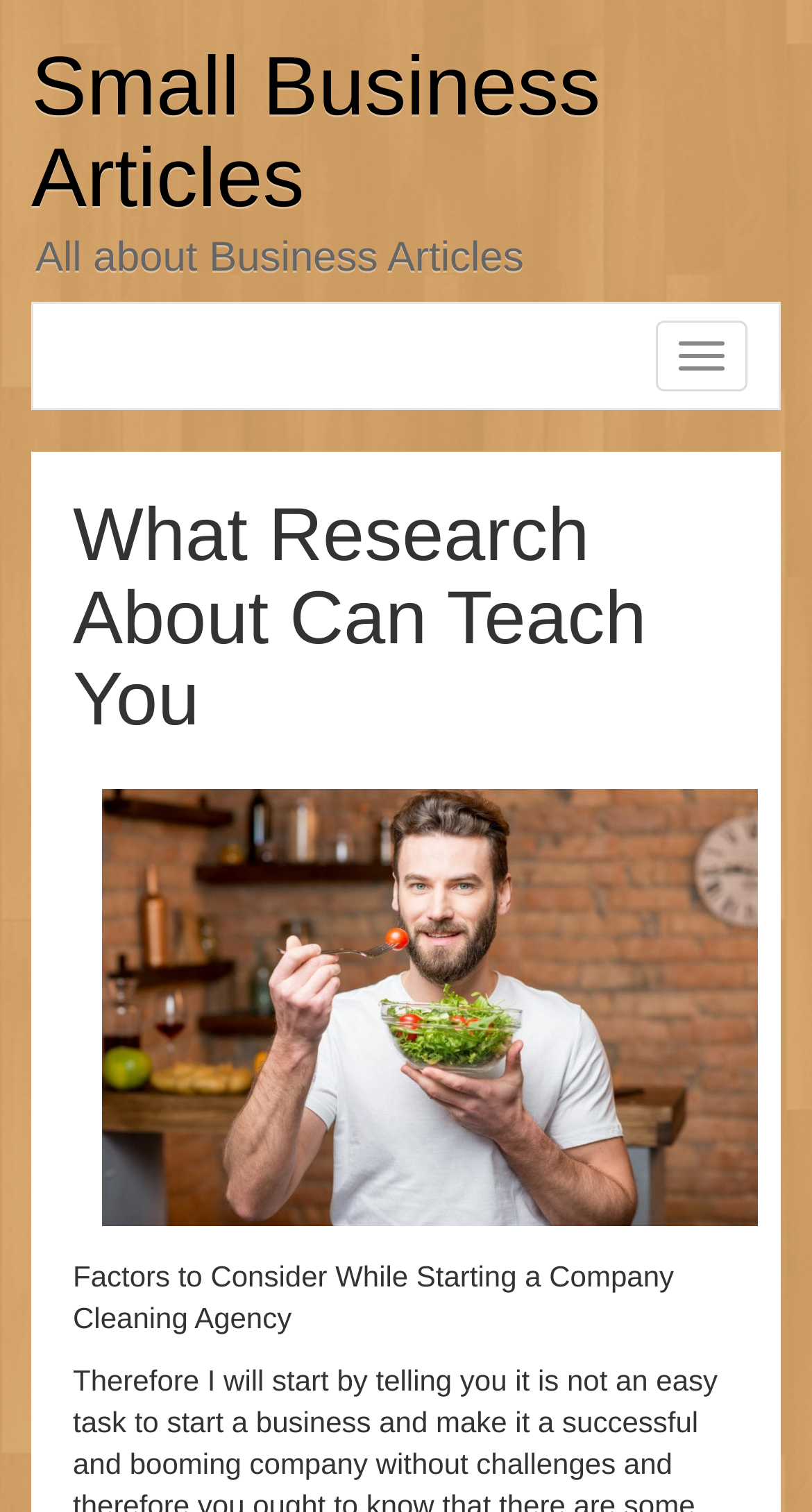Identify the bounding box coordinates for the UI element described by the following text: "Toggle navigation". Provide the coordinates as four float numbers between 0 and 1, in the format [left, top, right, bottom].

[0.808, 0.212, 0.921, 0.259]